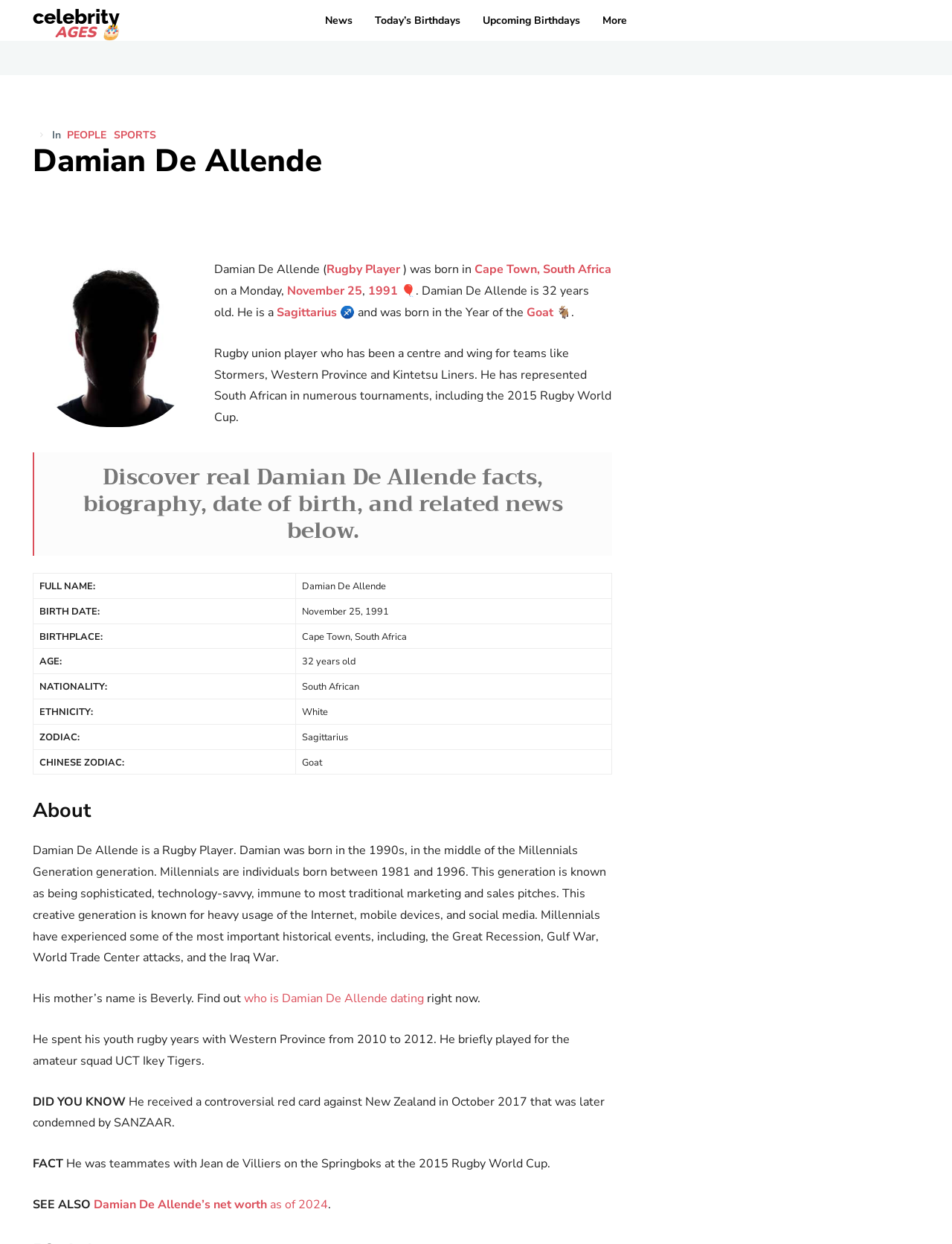Locate the UI element described by Rugby Player in the provided webpage screenshot. Return the bounding box coordinates in the format (top-left x, top-left y, bottom-right x, bottom-right y), ensuring all values are between 0 and 1.

[0.343, 0.21, 0.42, 0.223]